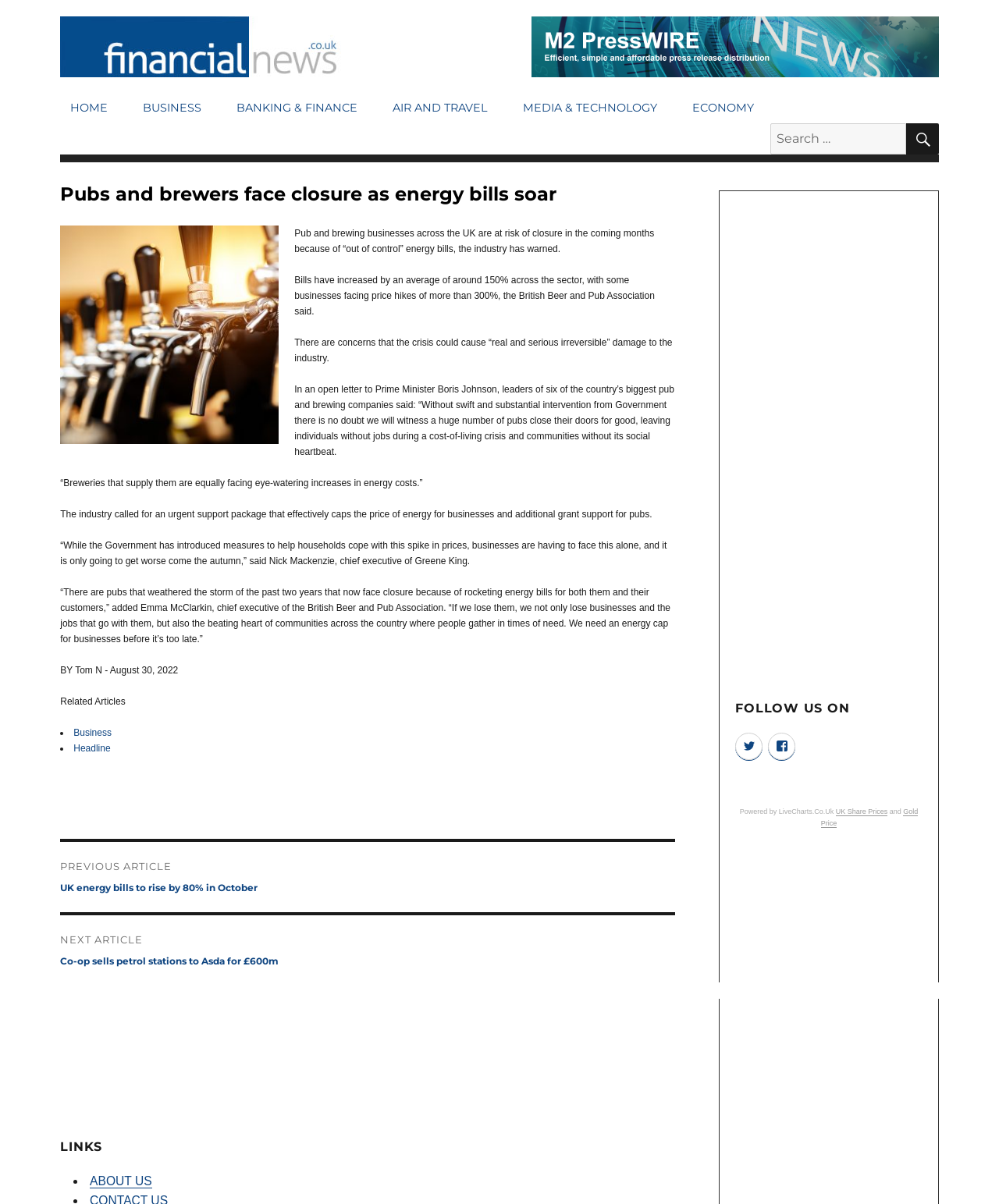Can you give a detailed response to the following question using the information from the image? Who is the chief executive of Greene King?

The article quotes Nick Mackenzie, who is identified as the chief executive of Greene King, discussing the impact of energy bills on pubs.